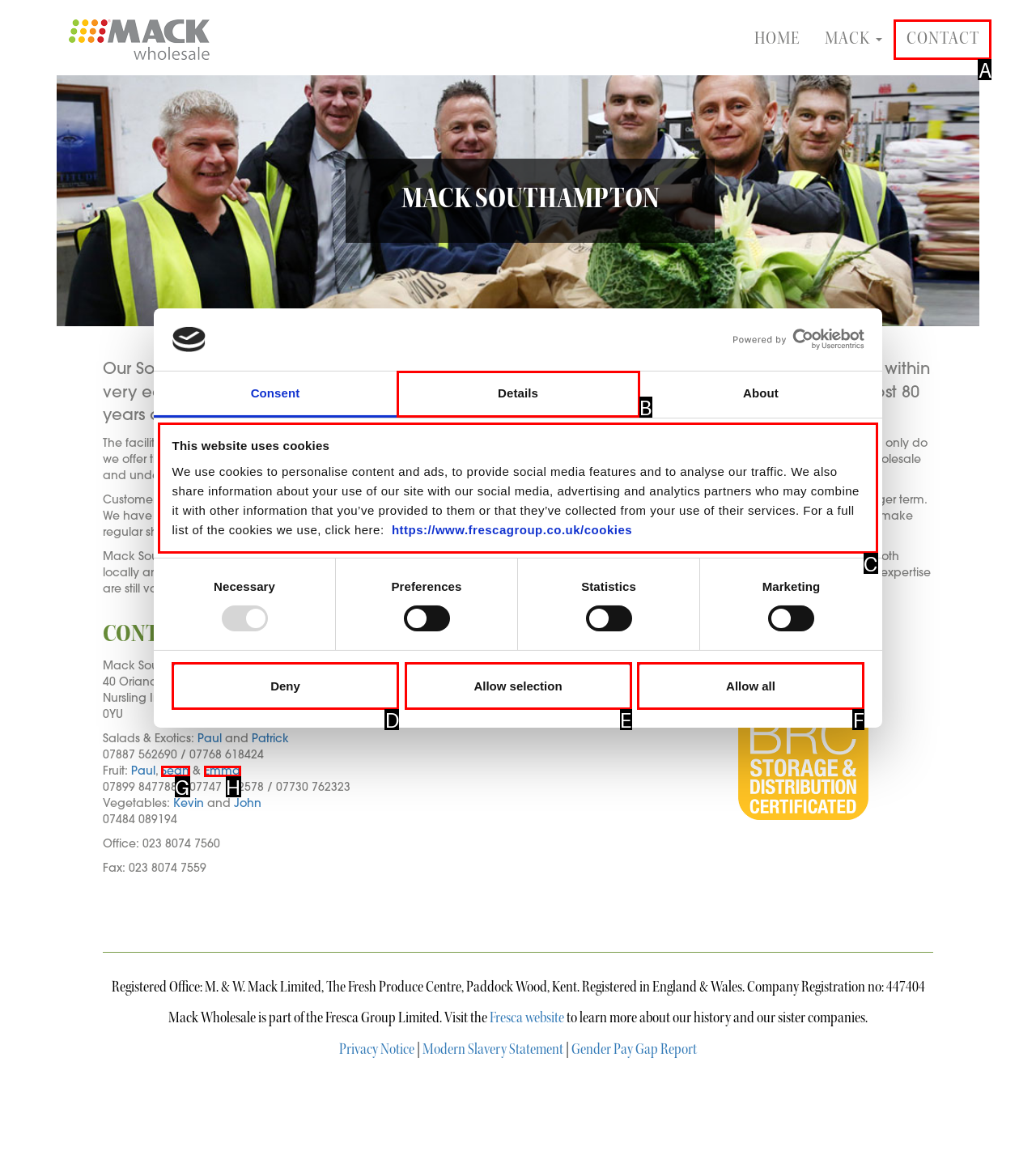Among the marked elements in the screenshot, which letter corresponds to the UI element needed for the task: Click the 'CONTACT' link?

A